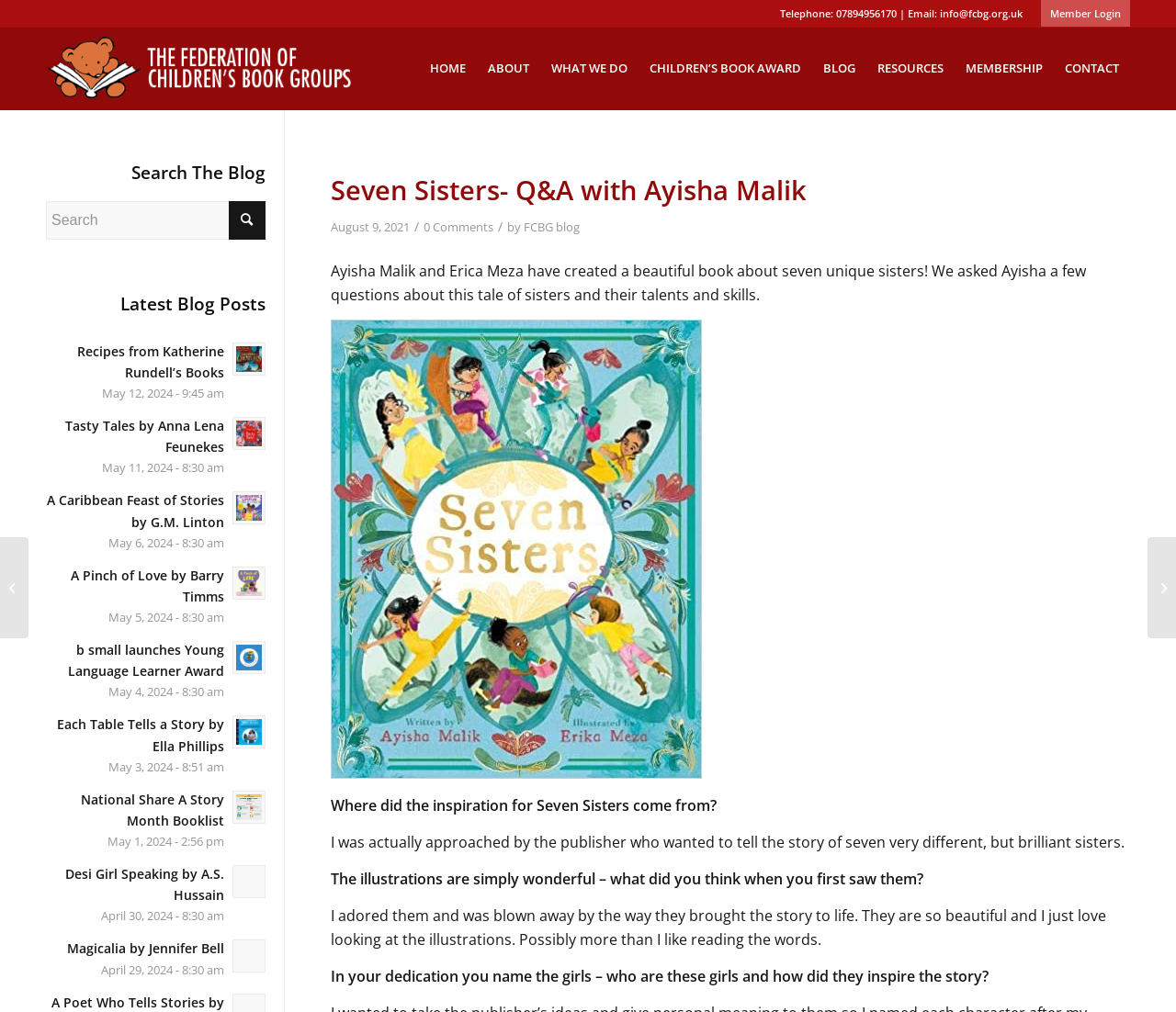Using the image as a reference, answer the following question in as much detail as possible:
What is the name of the book being discussed?

The question can be answered by reading the heading 'Seven Sisters- Q&A with Ayisha Malik' and the text 'Ayisha Malik and Erica Meza have created a beautiful book about seven unique sisters!' which indicates that the book being discussed is 'Seven Sisters'.